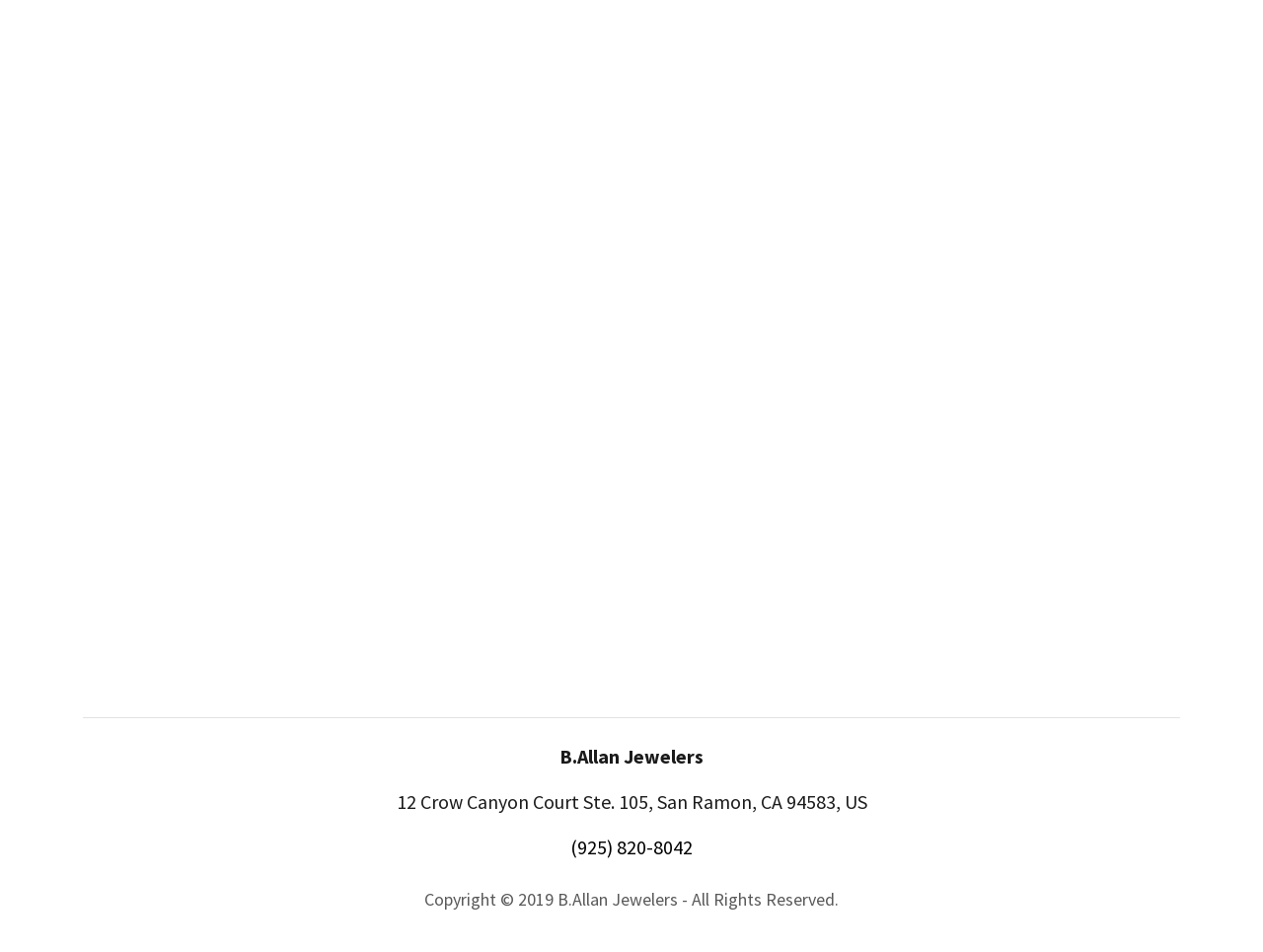What is the name of the jeweler?
Using the image as a reference, answer the question with a short word or phrase.

B.Allan Jewelers